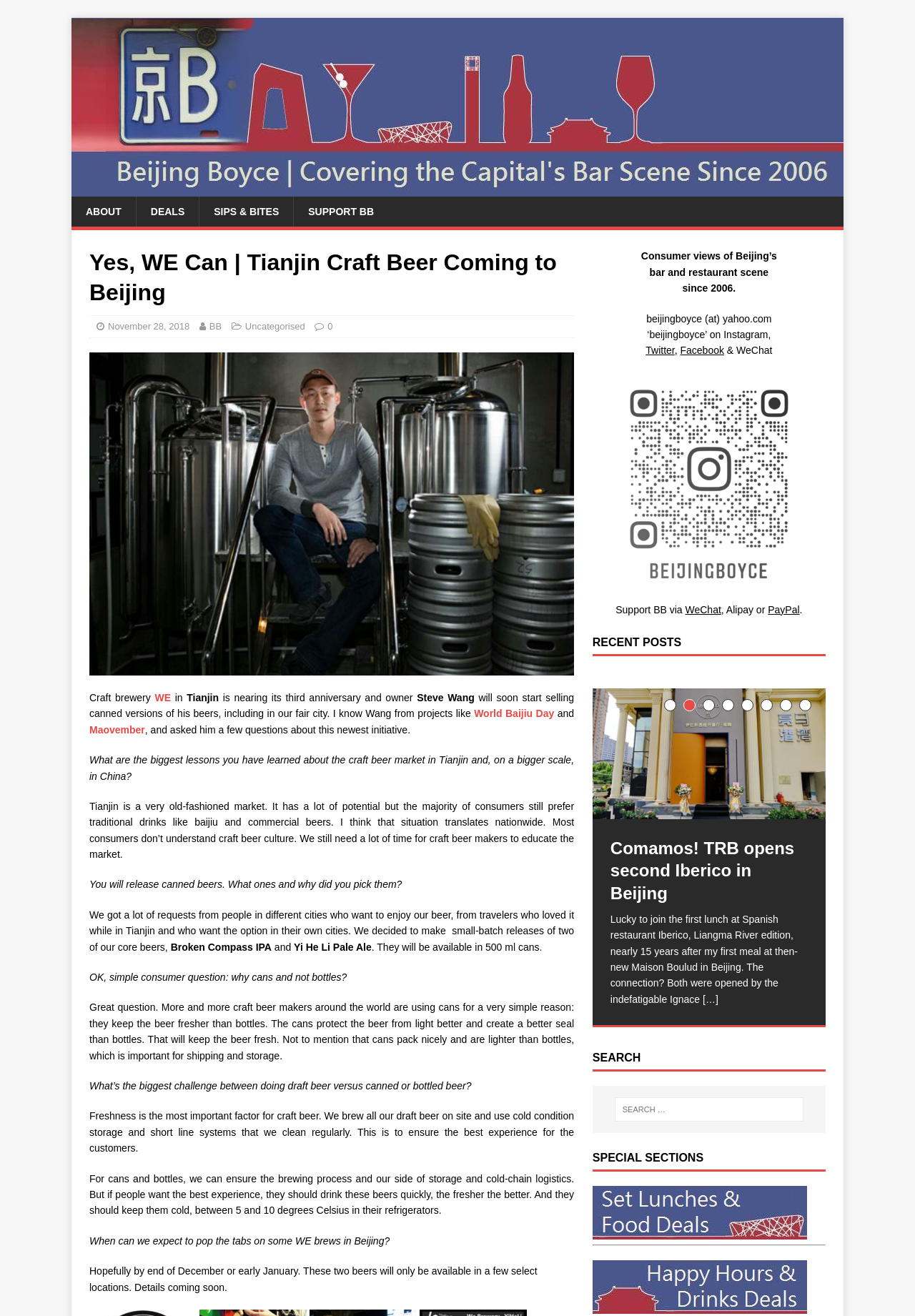What is the name of the person who will start selling canned versions of his beers?
Carefully analyze the image and provide a thorough answer to the question.

The article states 'owner Steve Wang will soon start selling canned versions of his beers', indicating that Steve Wang is the person who will start selling canned versions of his beers.